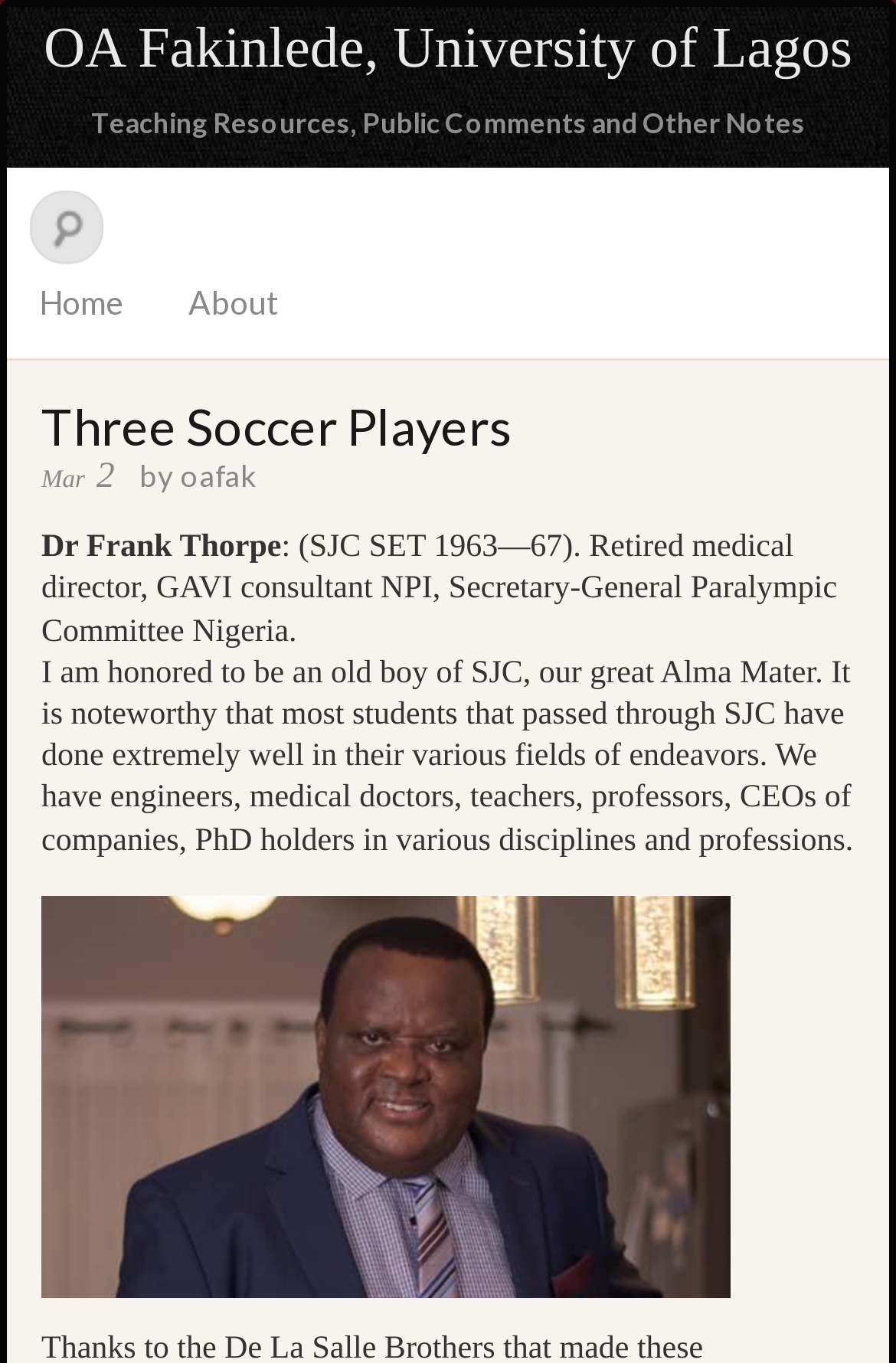What is the name of the person who wrote the comment?
Craft a detailed and extensive response to the question.

I found the answer by looking at the link 'oafak' which is located next to the text 'by' and is likely to be the name of the person who wrote the comment.